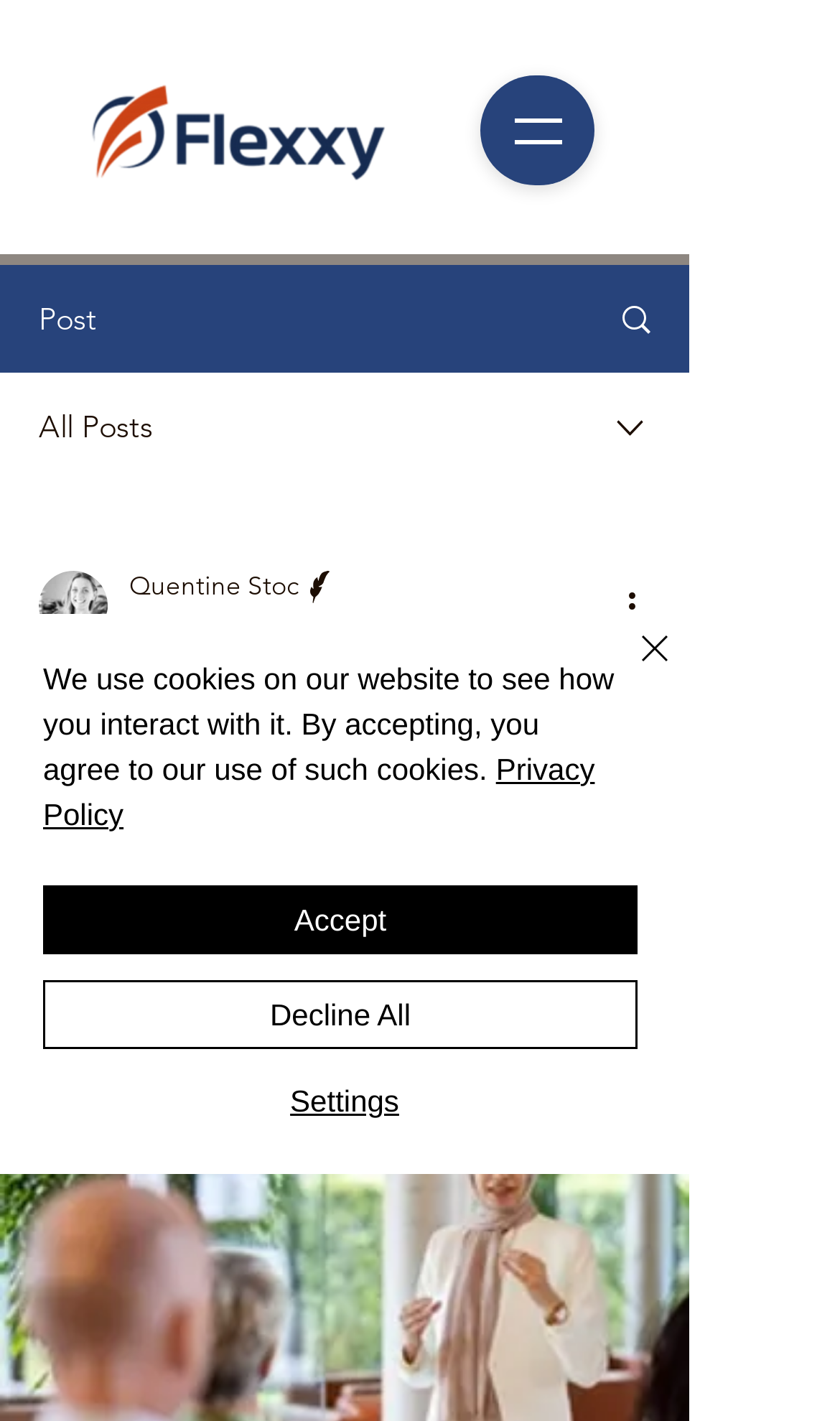Determine the bounding box coordinates of the area to click in order to meet this instruction: "View all posts".

[0.046, 0.287, 0.182, 0.314]